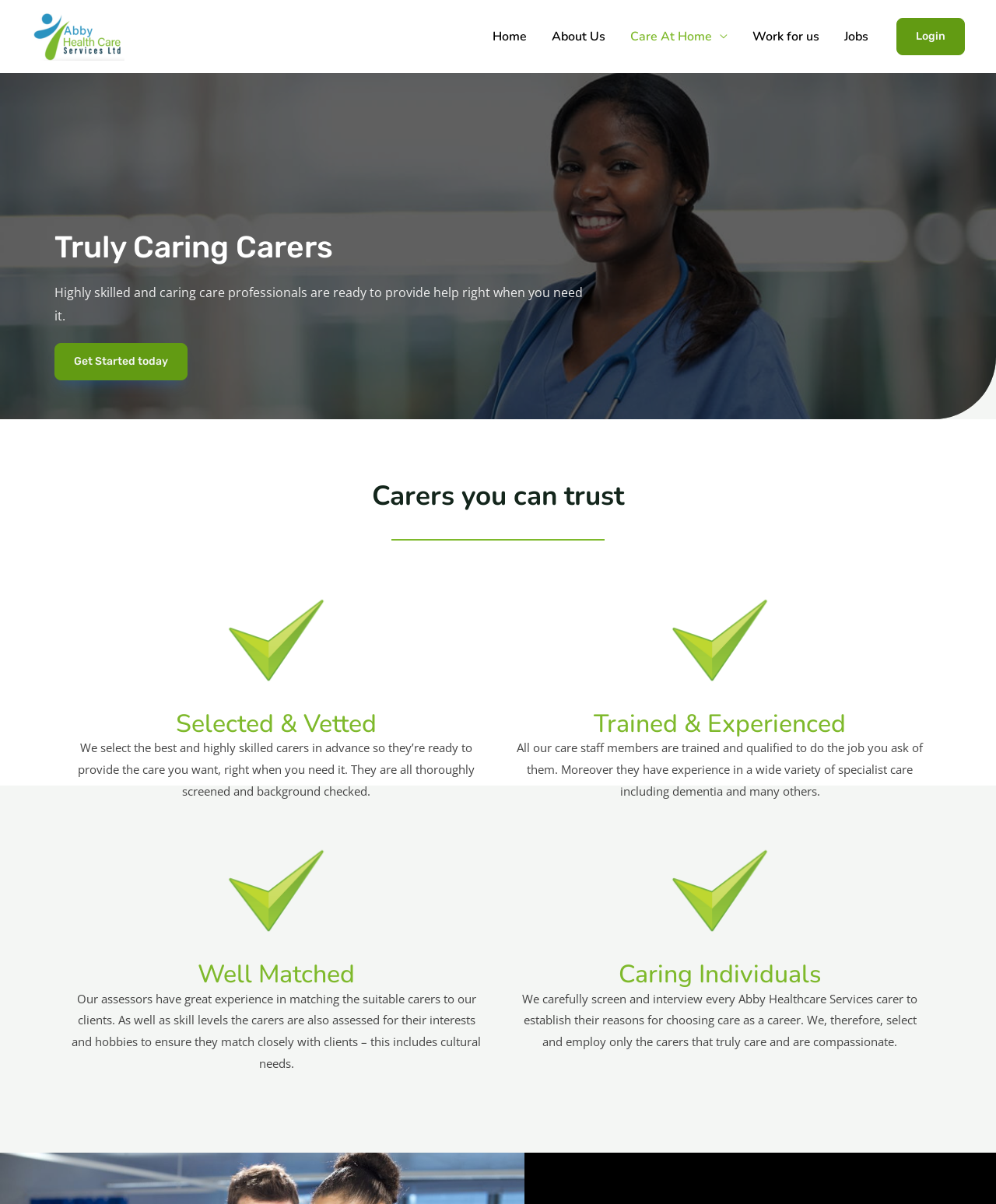Locate and generate the text content of the webpage's heading.

Truly Caring Carers